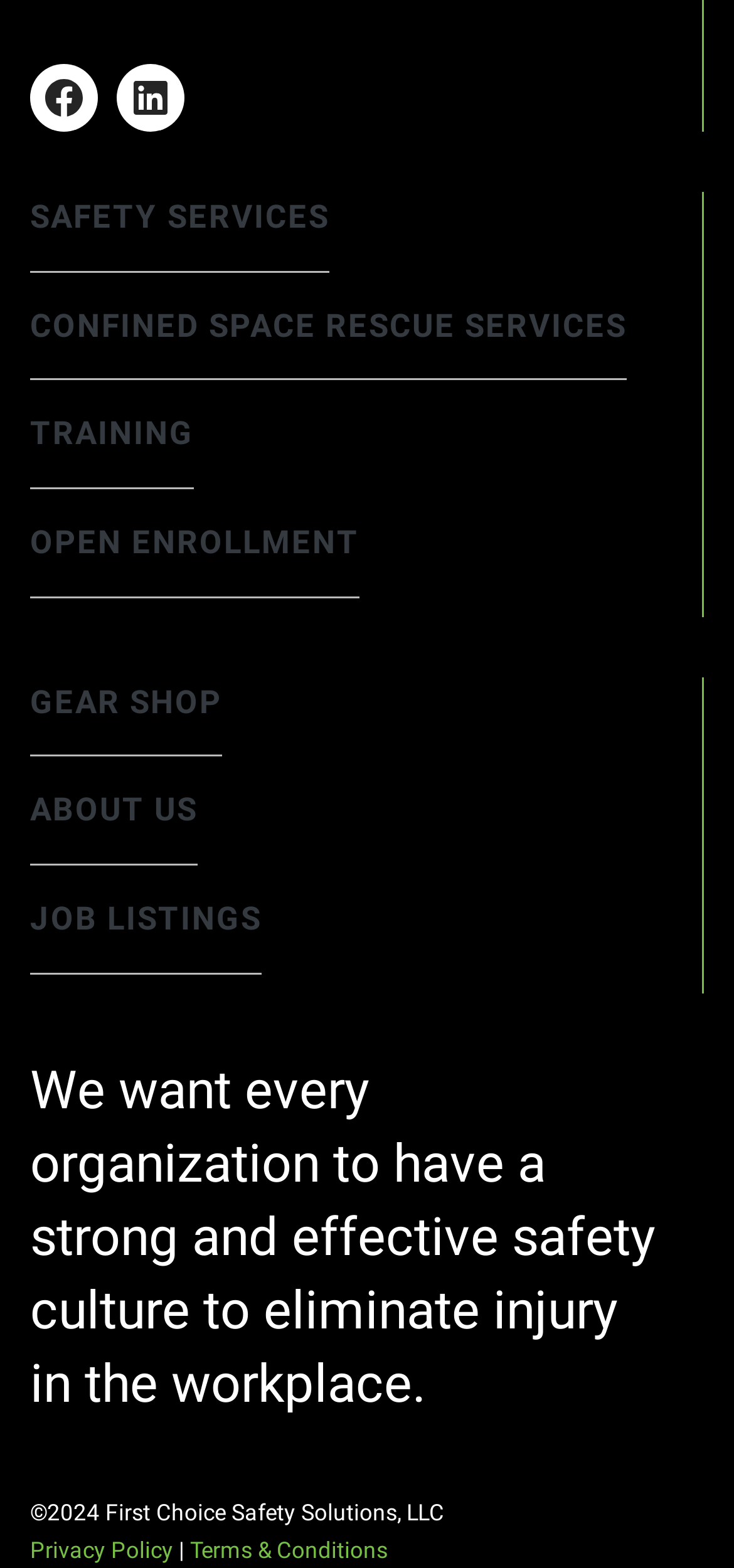How many navigation menus are there? Examine the screenshot and reply using just one word or a brief phrase.

2